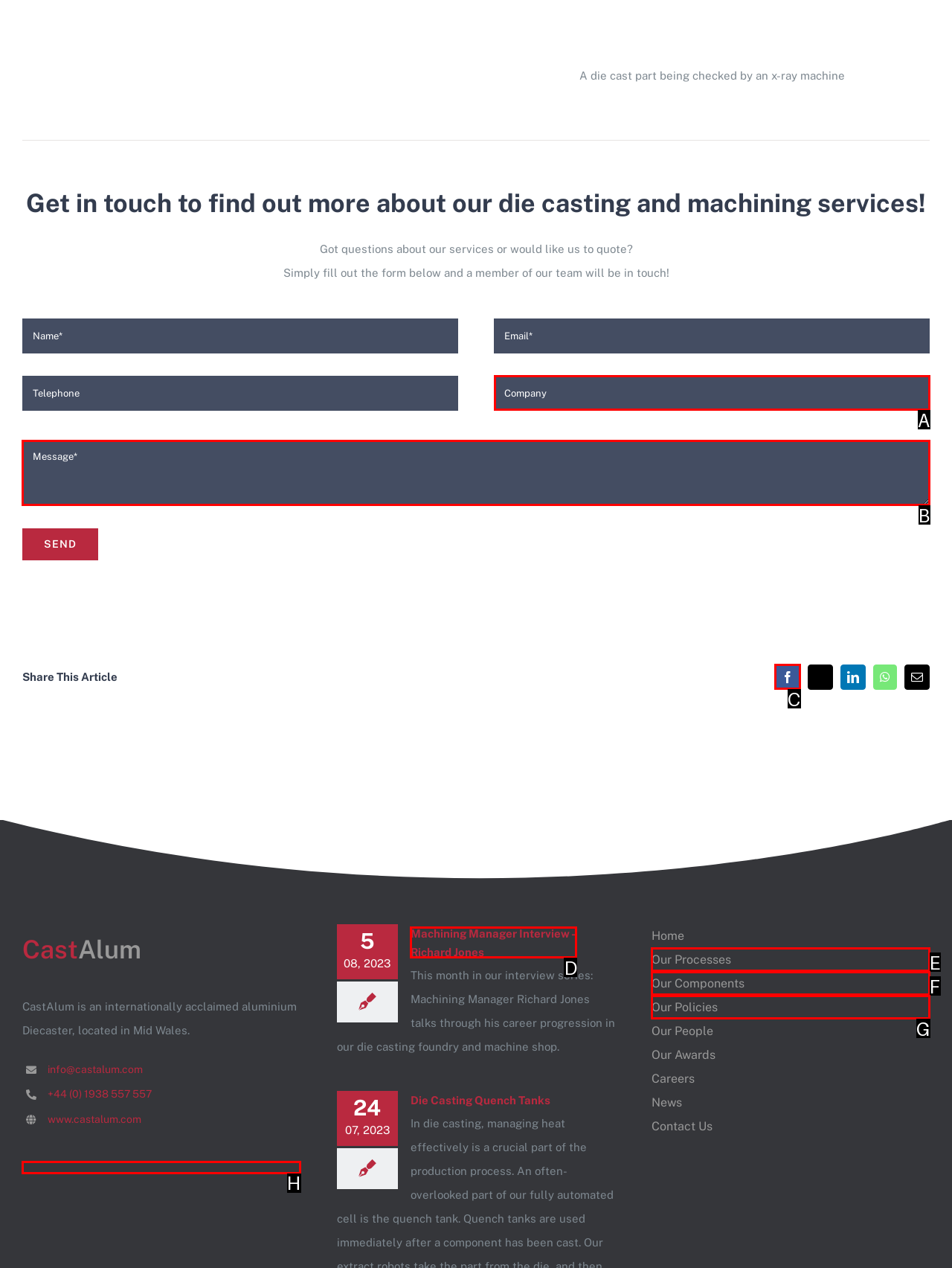Provide the letter of the HTML element that you need to click on to perform the task: Share this article on Facebook.
Answer with the letter corresponding to the correct option.

C